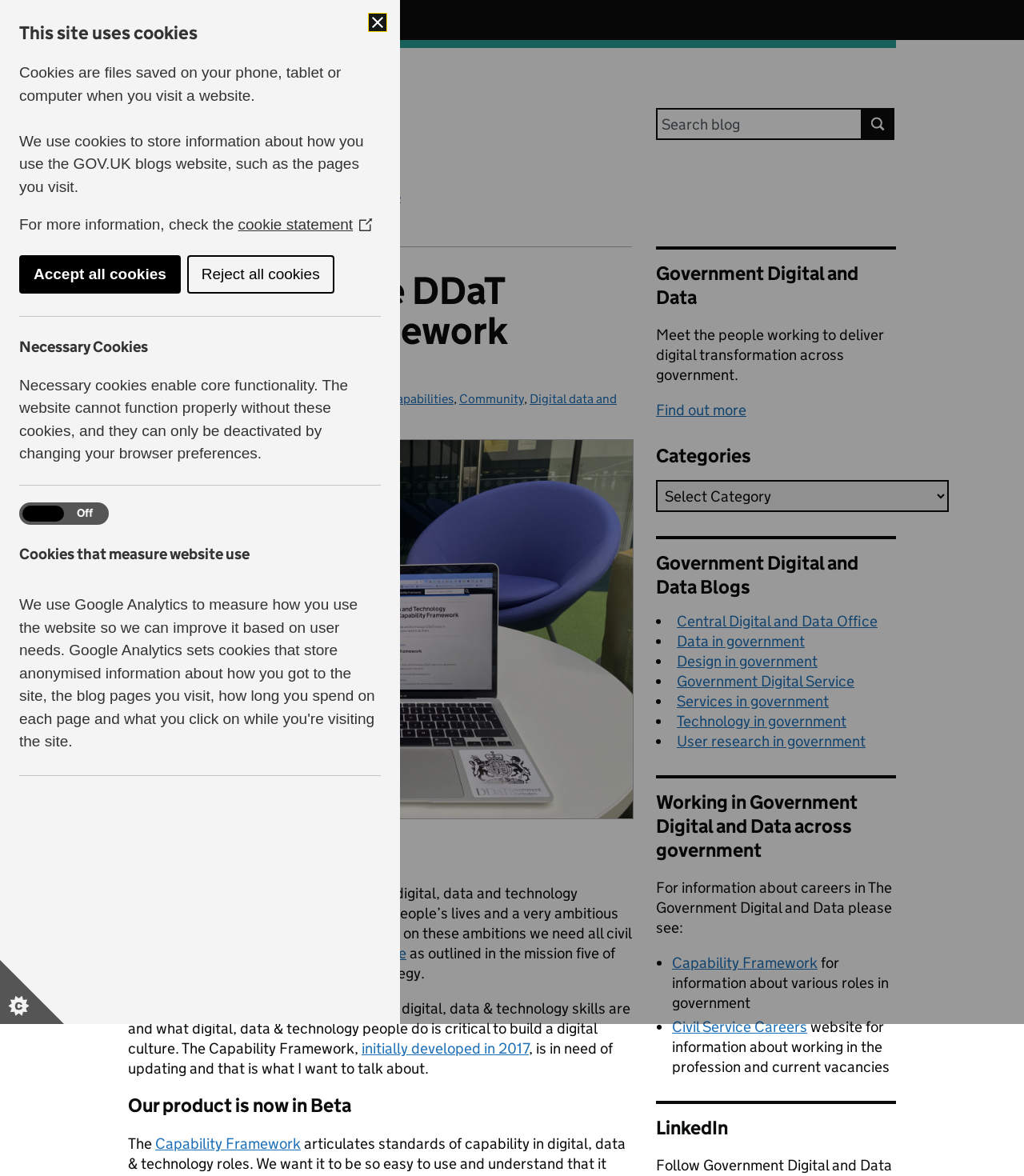Please identify the bounding box coordinates for the region that you need to click to follow this instruction: "Find out more about 'Government Digital and Data'".

[0.641, 0.341, 0.729, 0.356]